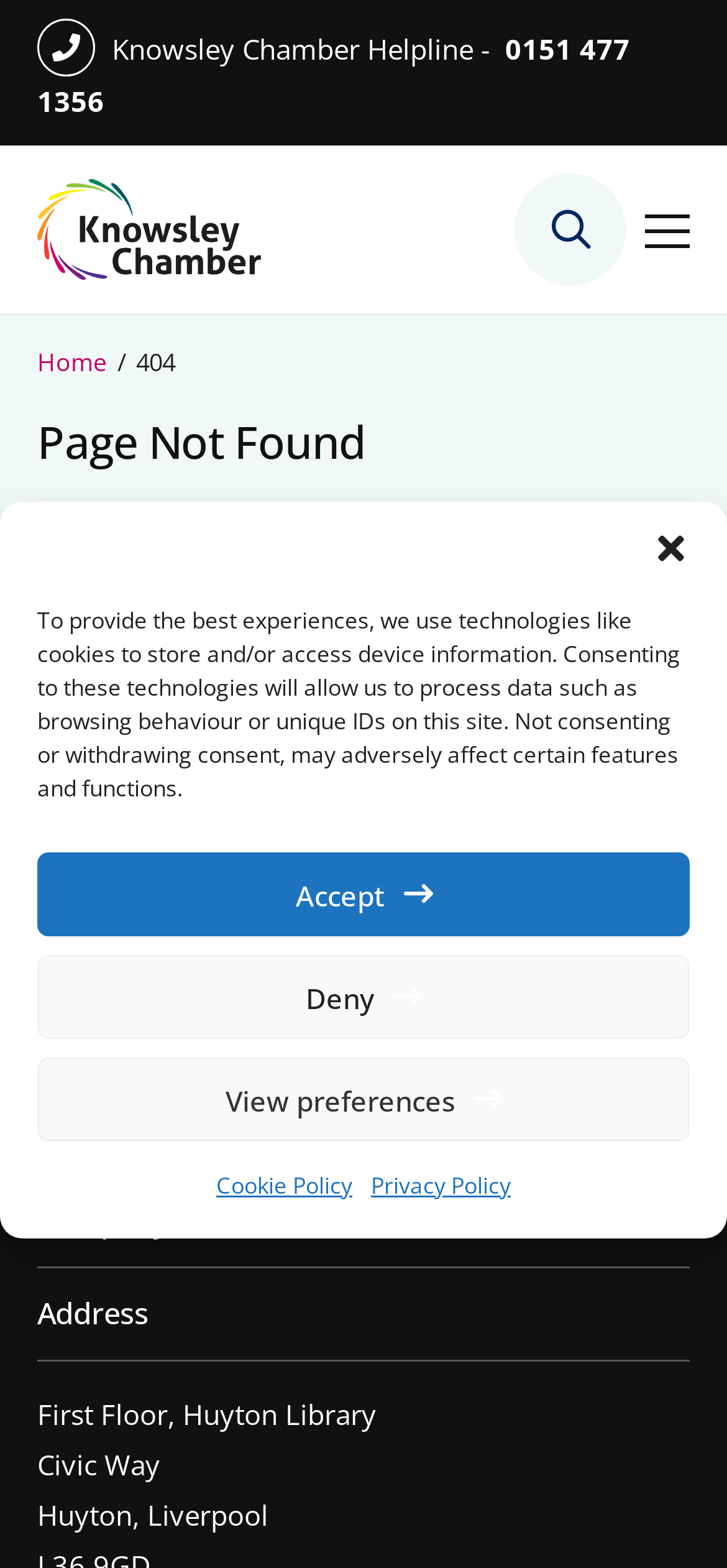How many links are there in the main navigation?
Refer to the screenshot and respond with a concise word or phrase.

1